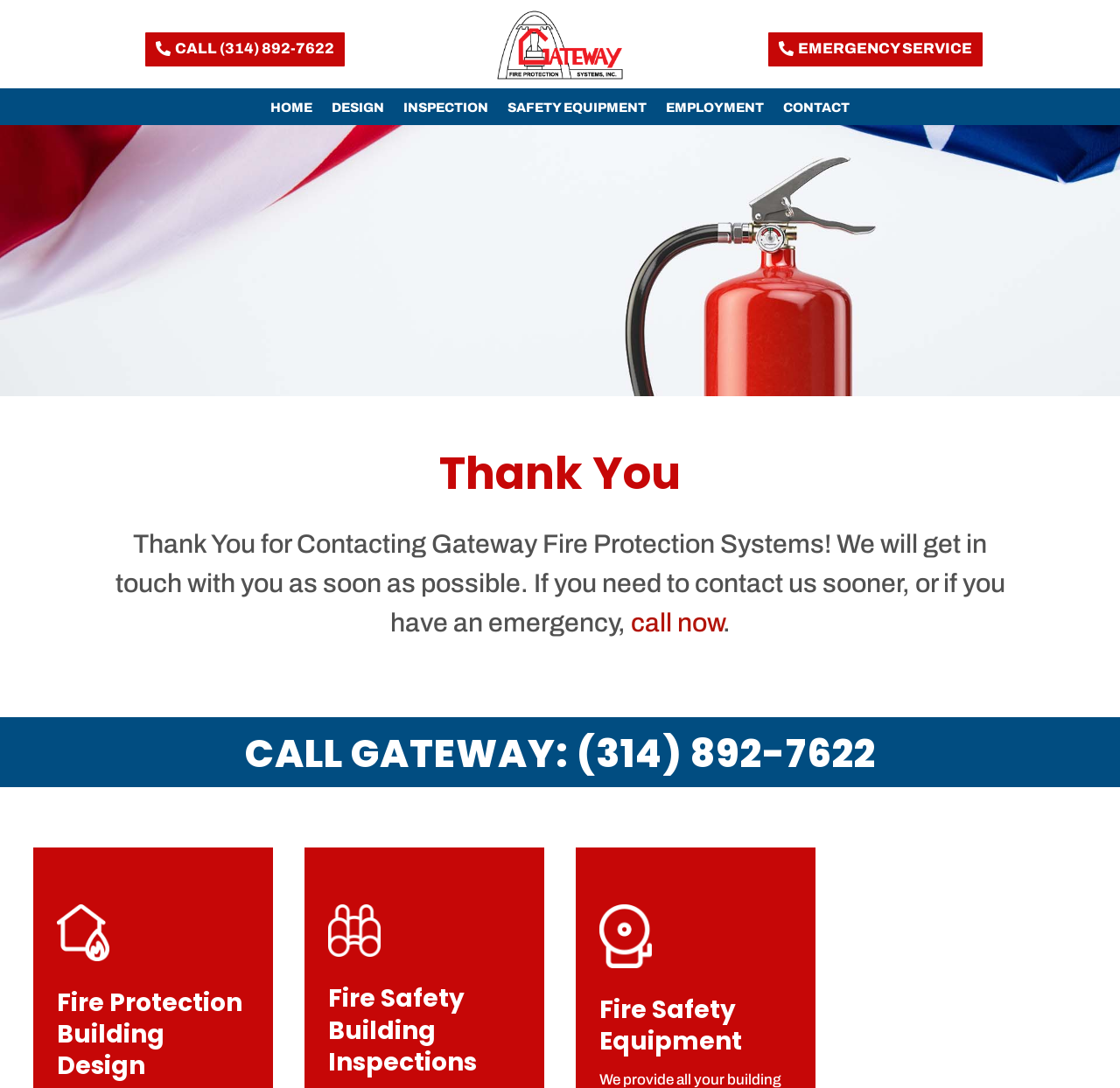Refer to the image and provide a thorough answer to this question:
What is the phone number to call for emergency service?

I found the phone number by looking at the link with the text 'CALL GATEWAY: (314) 892-7622' which is located below the heading 'CALL GATEWAY: (314) 892-7622'.